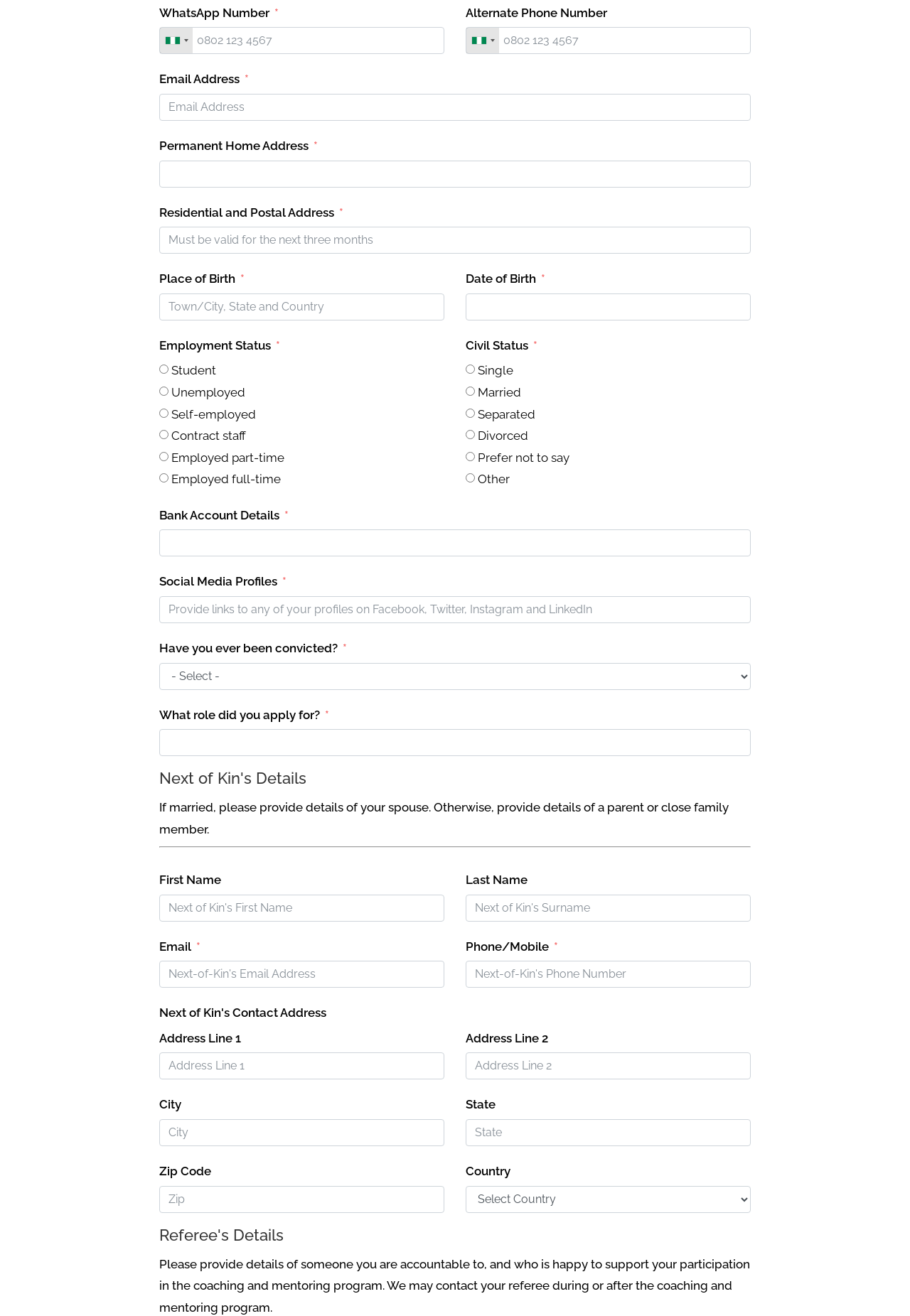Determine the bounding box coordinates of the clickable element to complete this instruction: "Enter Bank Account Details". Provide the coordinates in the format of four float numbers between 0 and 1, [left, top, right, bottom].

[0.175, 0.403, 0.825, 0.423]